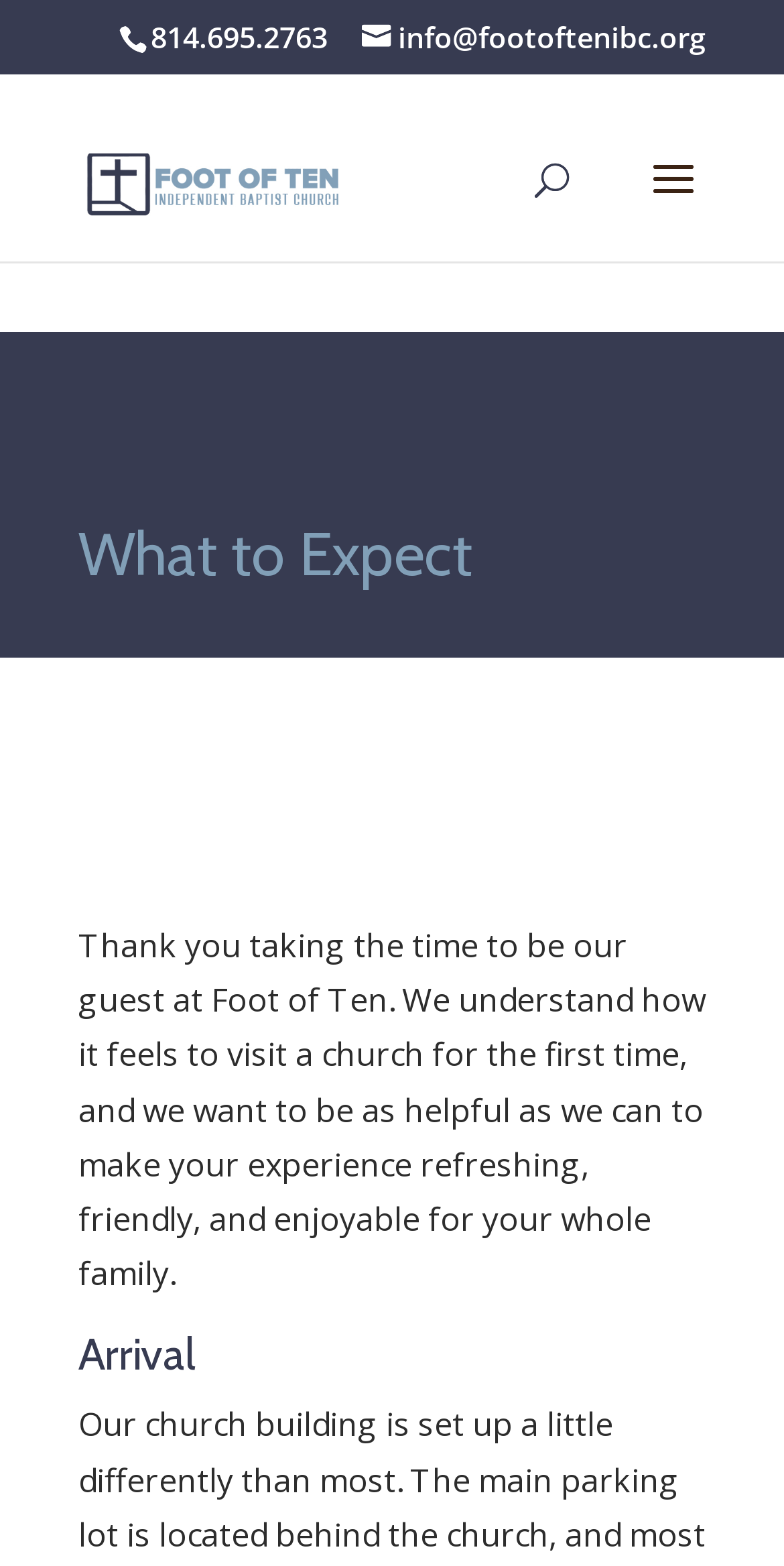What is the email address of the church?
Answer the question in a detailed and comprehensive manner.

I found the email address by looking at the link element at the top of the page, which displays the email address as 'info@footoftenibc.org'.